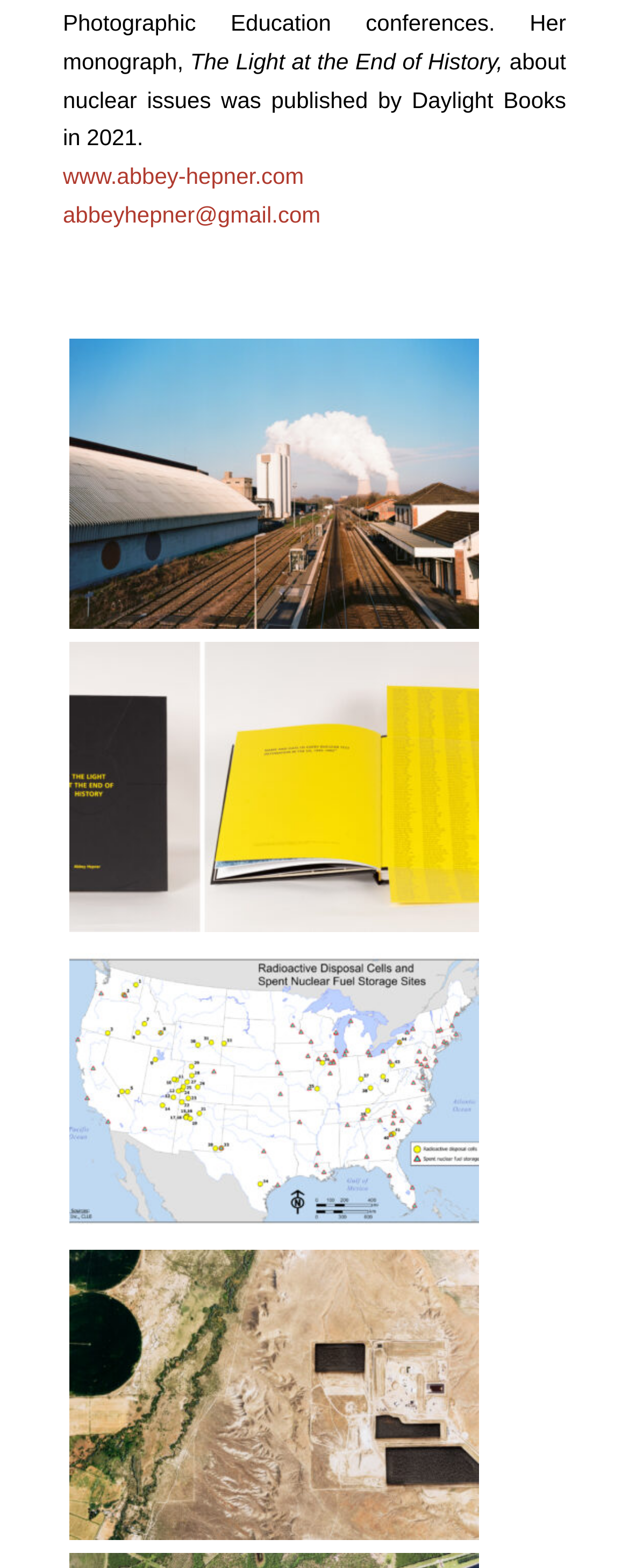Use the details in the image to answer the question thoroughly: 
How many social media links are there?

There are four link elements with the same OCR text '', which are likely social media links. These links are located vertically below each other, and each has an associated image element.